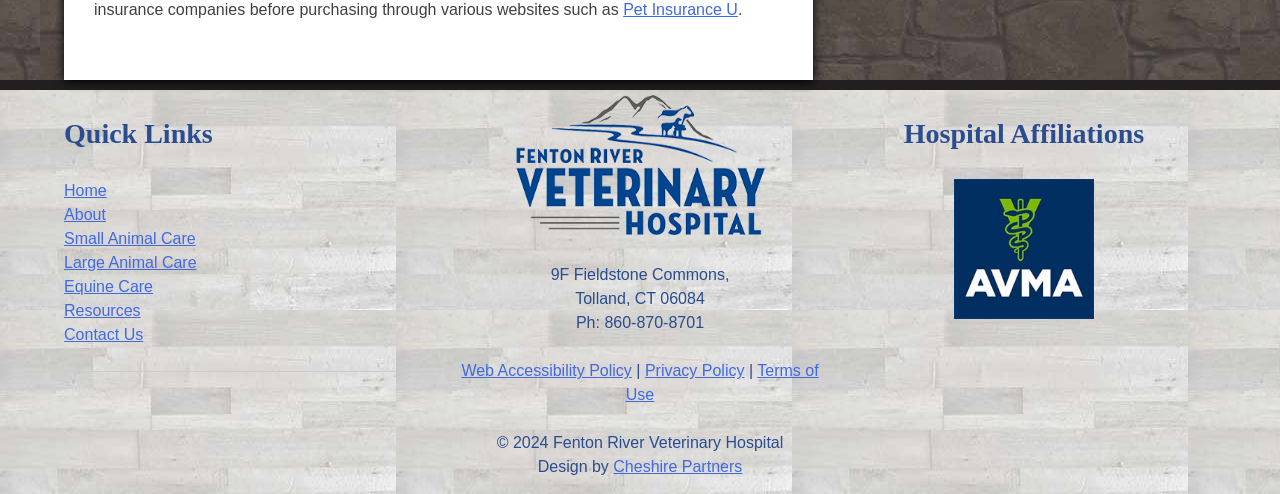Please find the bounding box coordinates of the clickable region needed to complete the following instruction: "Click on Pet Insurance U". The bounding box coordinates must consist of four float numbers between 0 and 1, i.e., [left, top, right, bottom].

[0.487, 0.002, 0.577, 0.037]